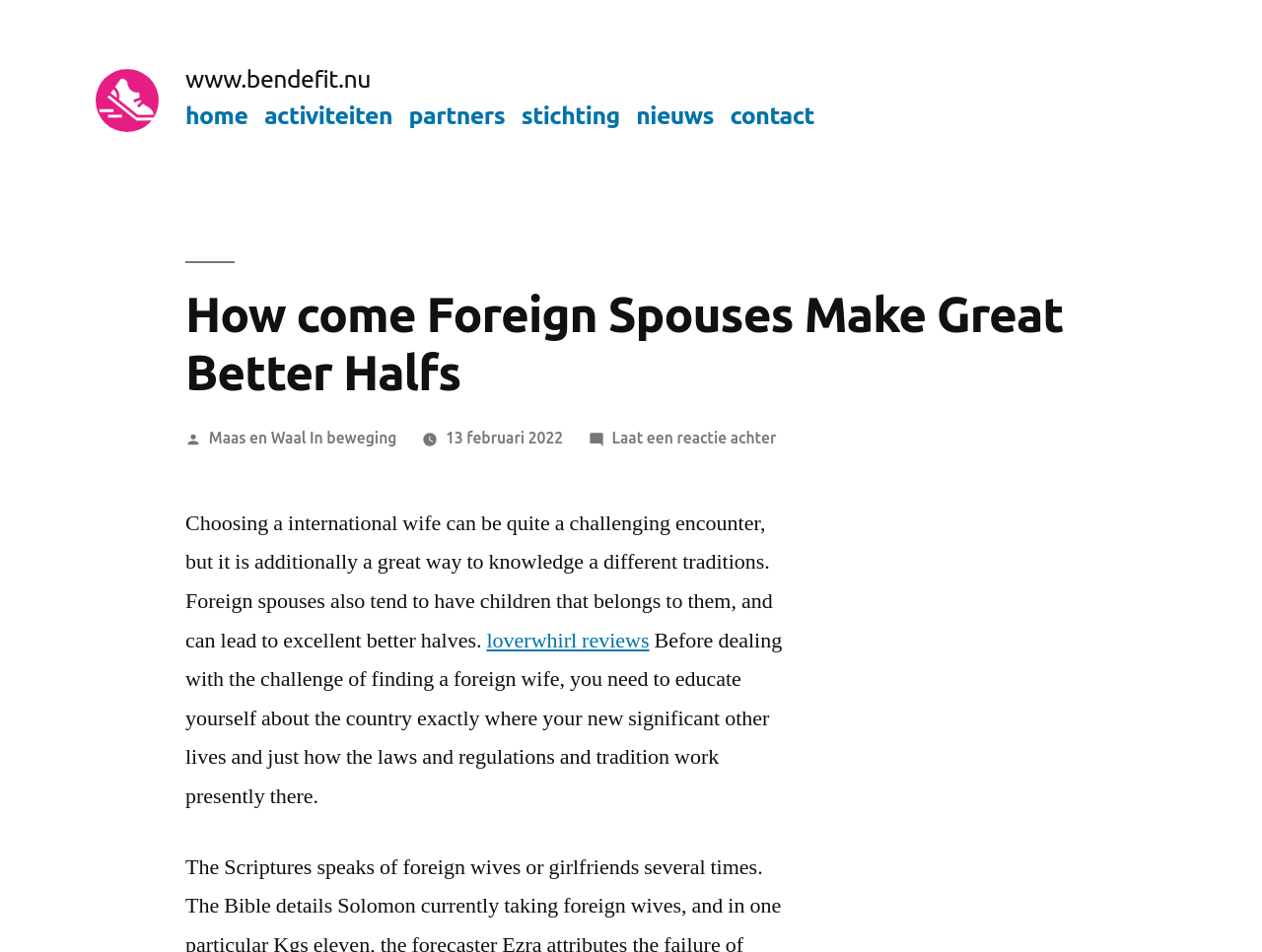Identify the bounding box coordinates of the element that should be clicked to fulfill this task: "Visit the 'partners' page". The coordinates should be provided as four float numbers between 0 and 1, i.e., [left, top, right, bottom].

[0.324, 0.107, 0.4, 0.136]